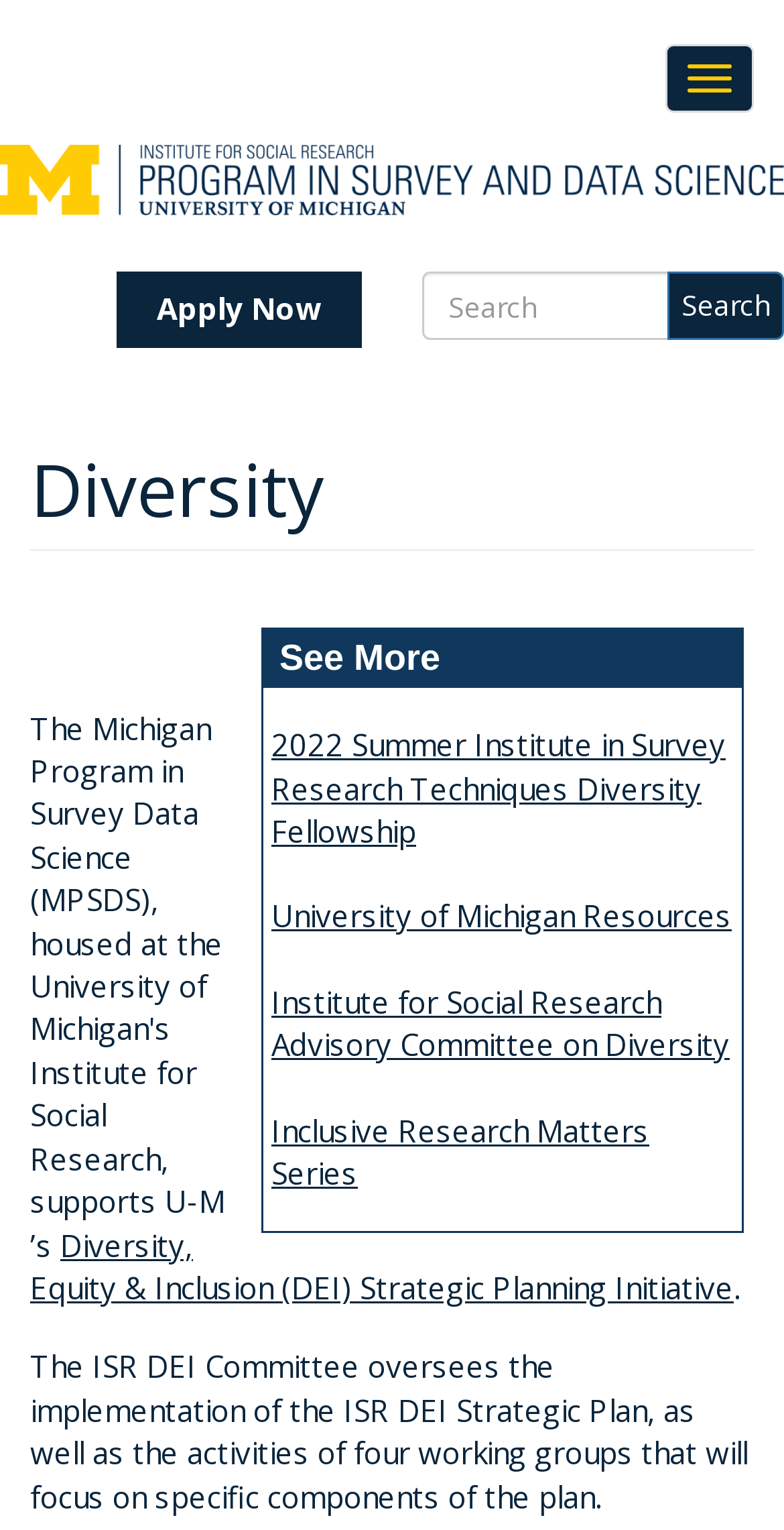Please predict the bounding box coordinates of the element's region where a click is necessary to complete the following instruction: "Print the page". The coordinates should be represented by four float numbers between 0 and 1, i.e., [left, top, right, bottom].

None